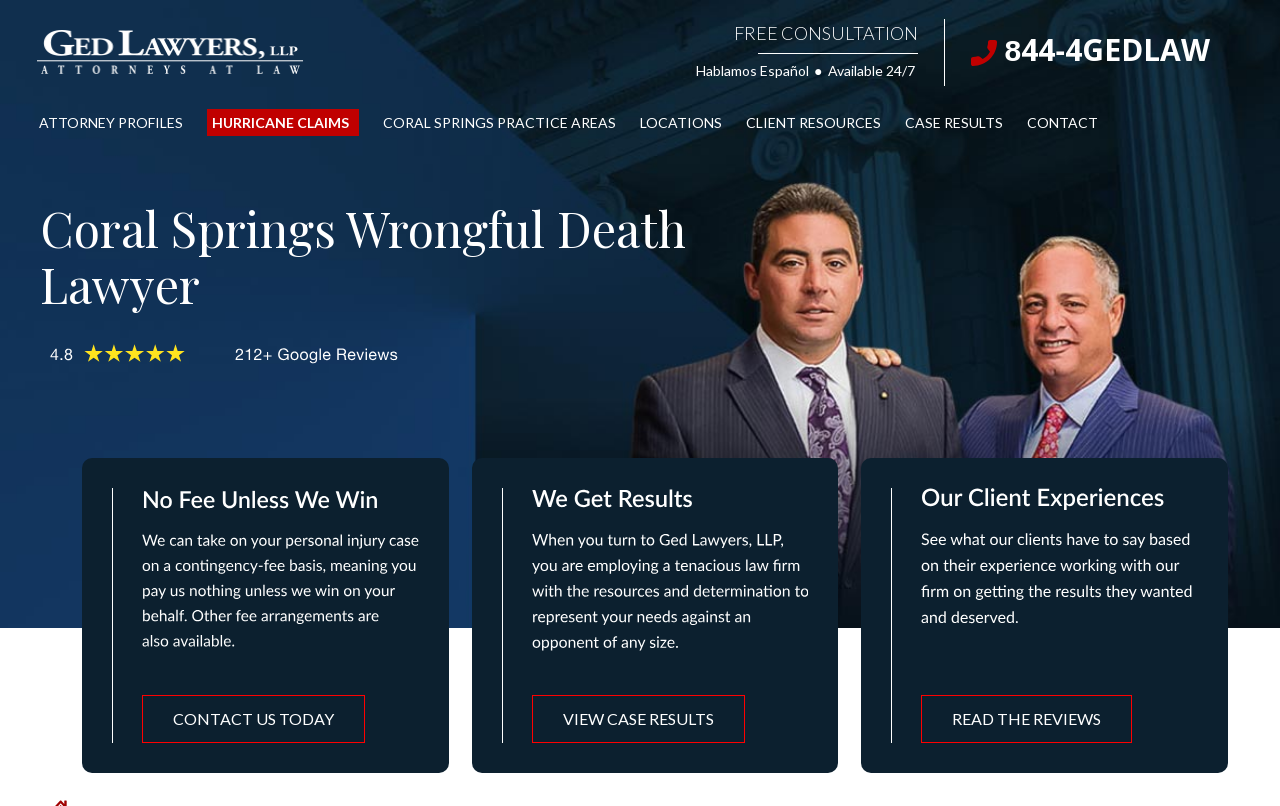What are the practice areas of the law firm in Coral Springs?
Please utilize the information in the image to give a detailed response to the question.

I found the answer by looking at the main heading of the webpage, which is 'Coral Springs Wrongful Death Lawyer', and also by looking at the link 'CORAL SPRINGS PRACTICE AREAS' in the navigation menu.